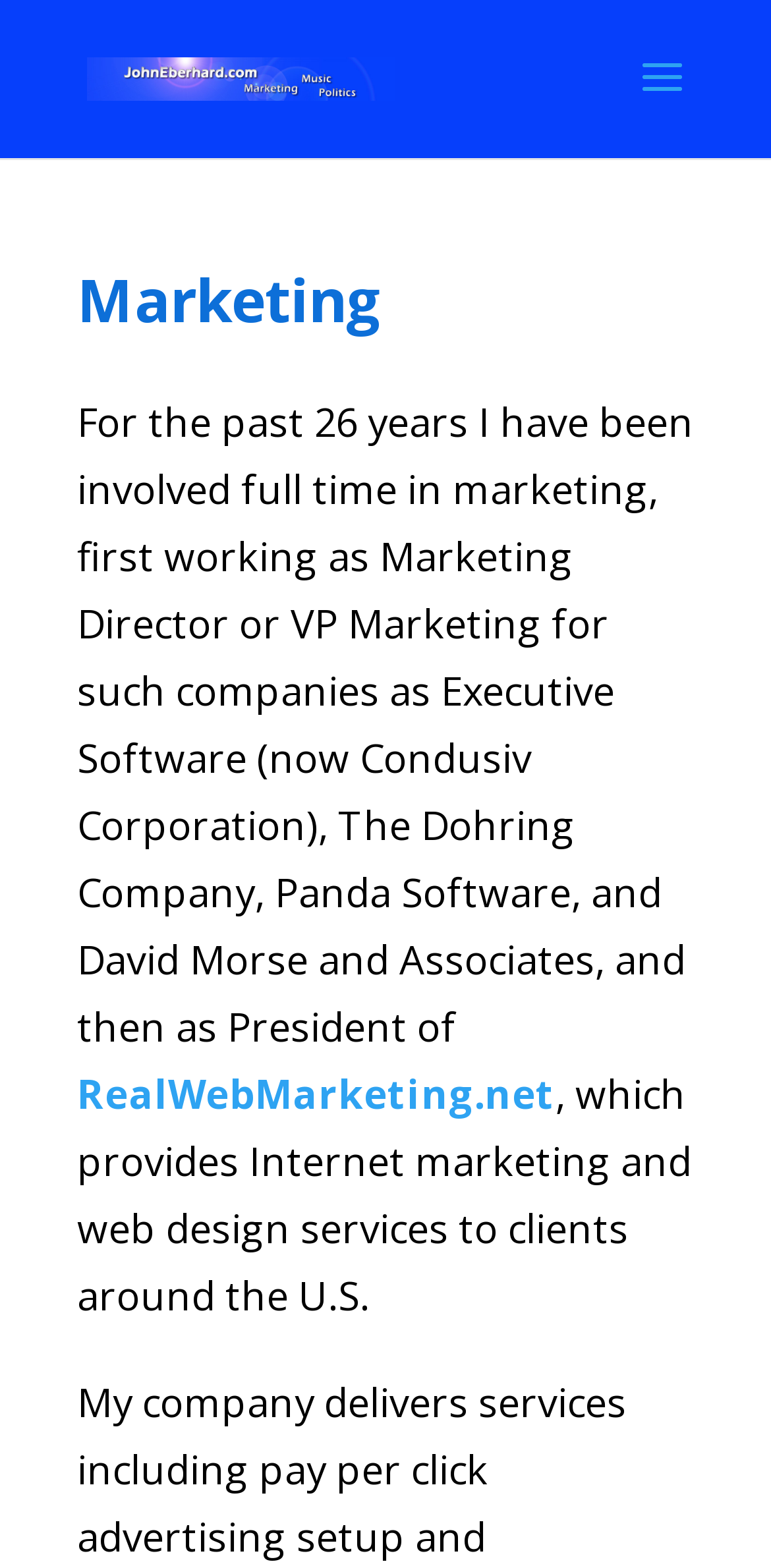Answer briefly with one word or phrase:
What is the author's profession?

Marketing